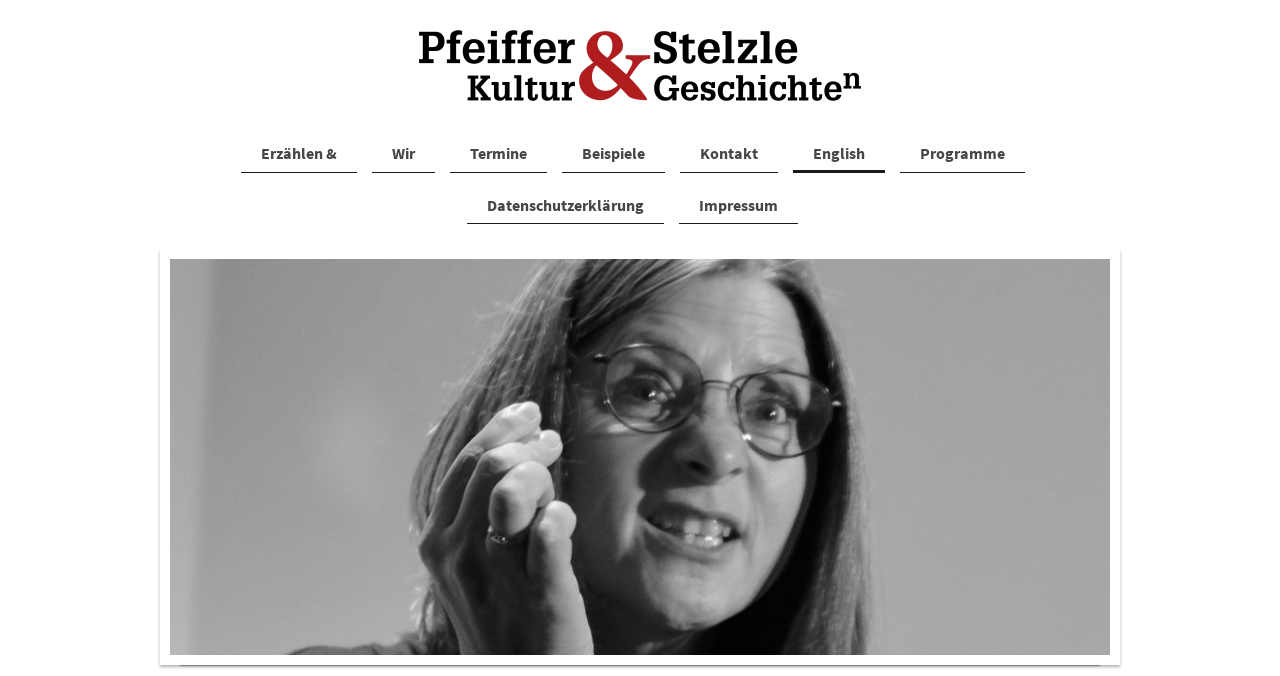Can you pinpoint the bounding box coordinates for the clickable element required for this instruction: "go to Kontakt page"? The coordinates should be four float numbers between 0 and 1, i.e., [left, top, right, bottom].

[0.531, 0.2, 0.607, 0.255]